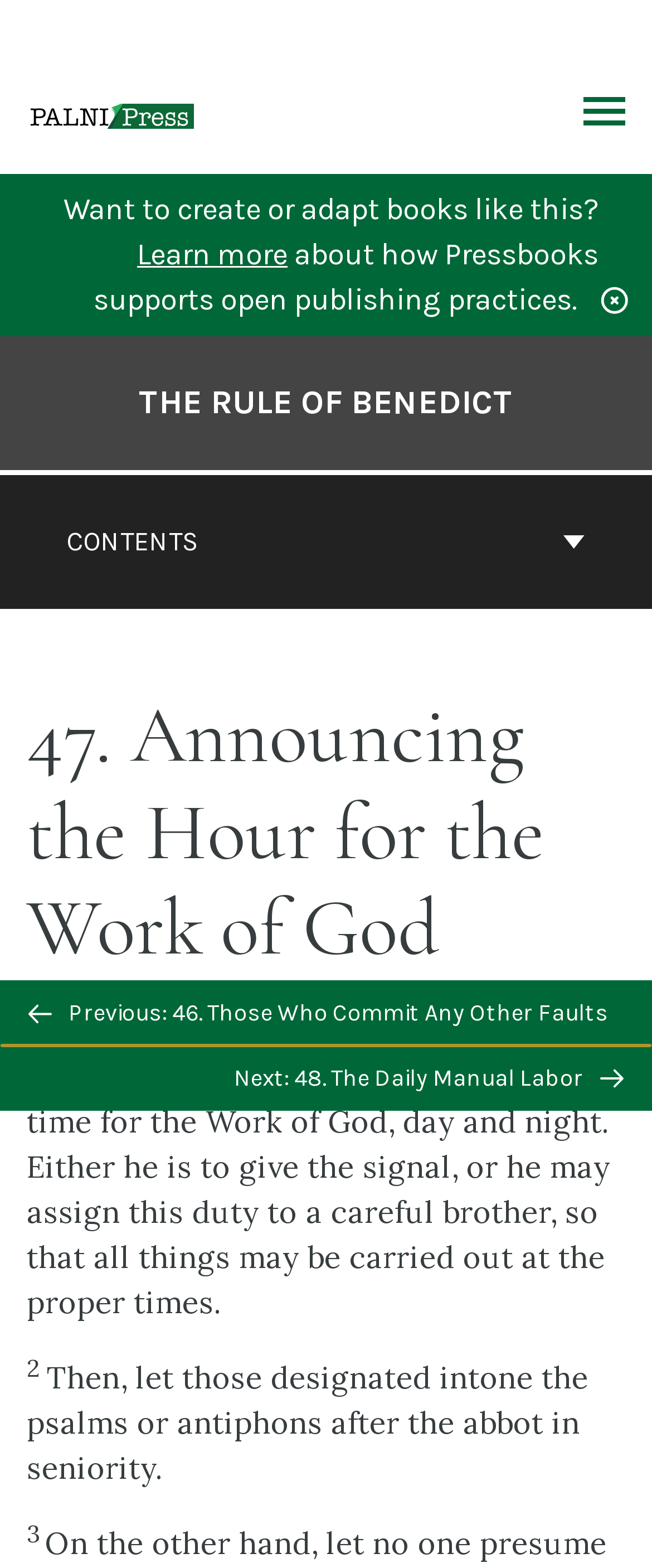Determine the bounding box coordinates of the clickable region to execute the instruction: "Learn more about open publishing practices". The coordinates should be four float numbers between 0 and 1, denoted as [left, top, right, bottom].

[0.21, 0.15, 0.441, 0.174]